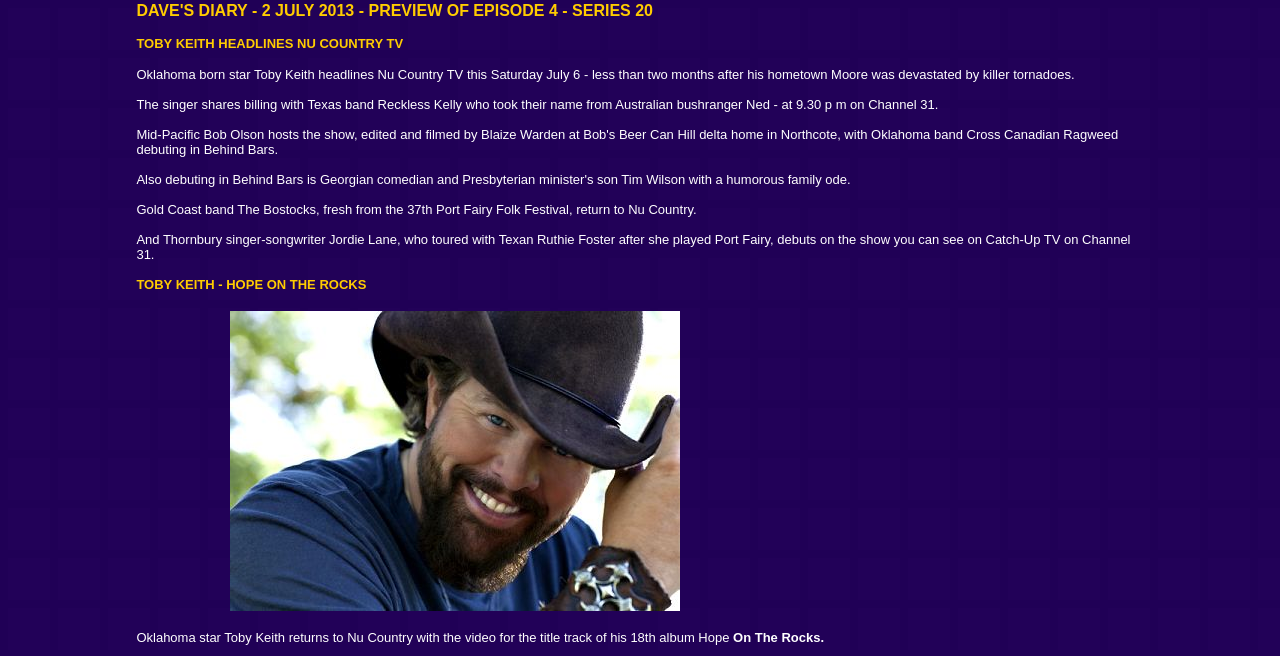Respond to the question below with a concise word or phrase:
What is the title of Toby Keith's 18th album?

Hope On The Rocks